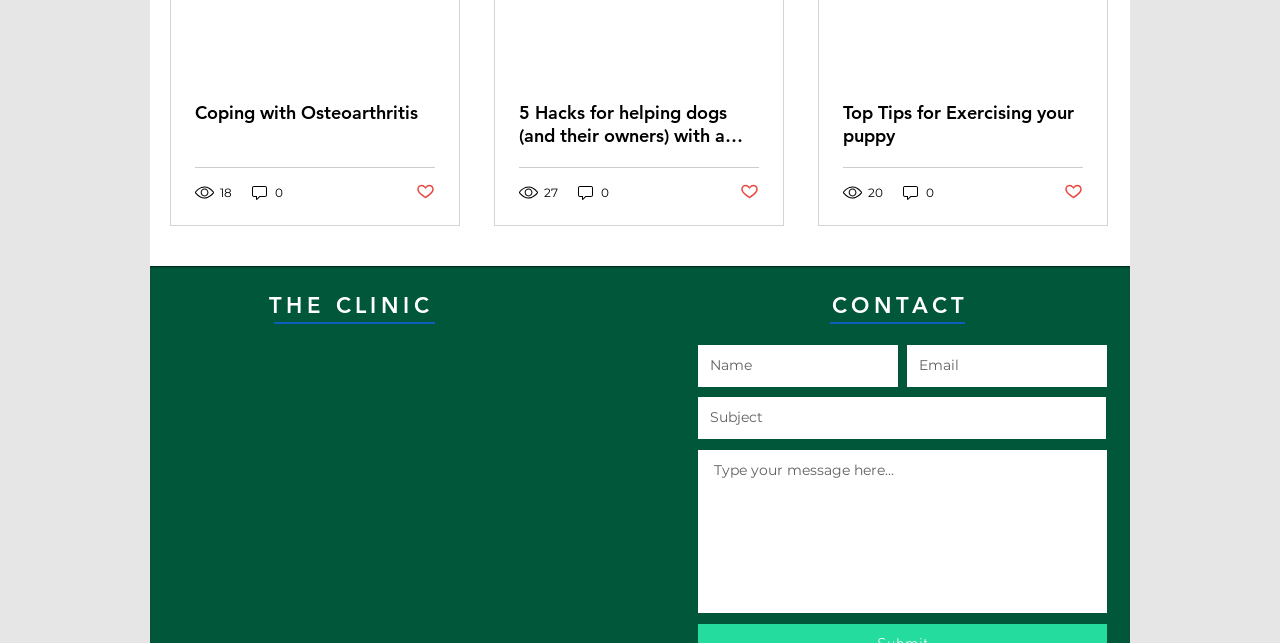Calculate the bounding box coordinates of the UI element given the description: "placeholder="Type your message here..."".

[0.545, 0.7, 0.865, 0.954]